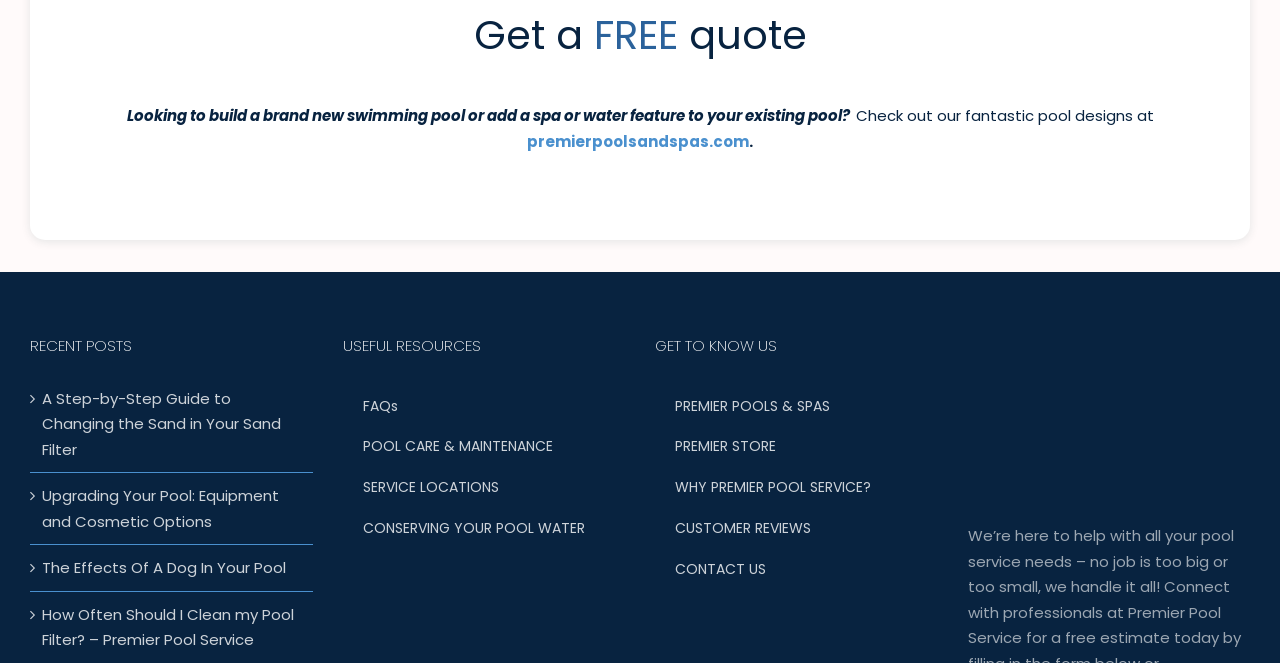What is the main topic of the webpage?
Please describe in detail the information shown in the image to answer the question.

Based on the content of the webpage, it appears to be focused on swimming pools, with sections on recent posts, useful resources, and getting to know the company, Premier Pools & Spas.